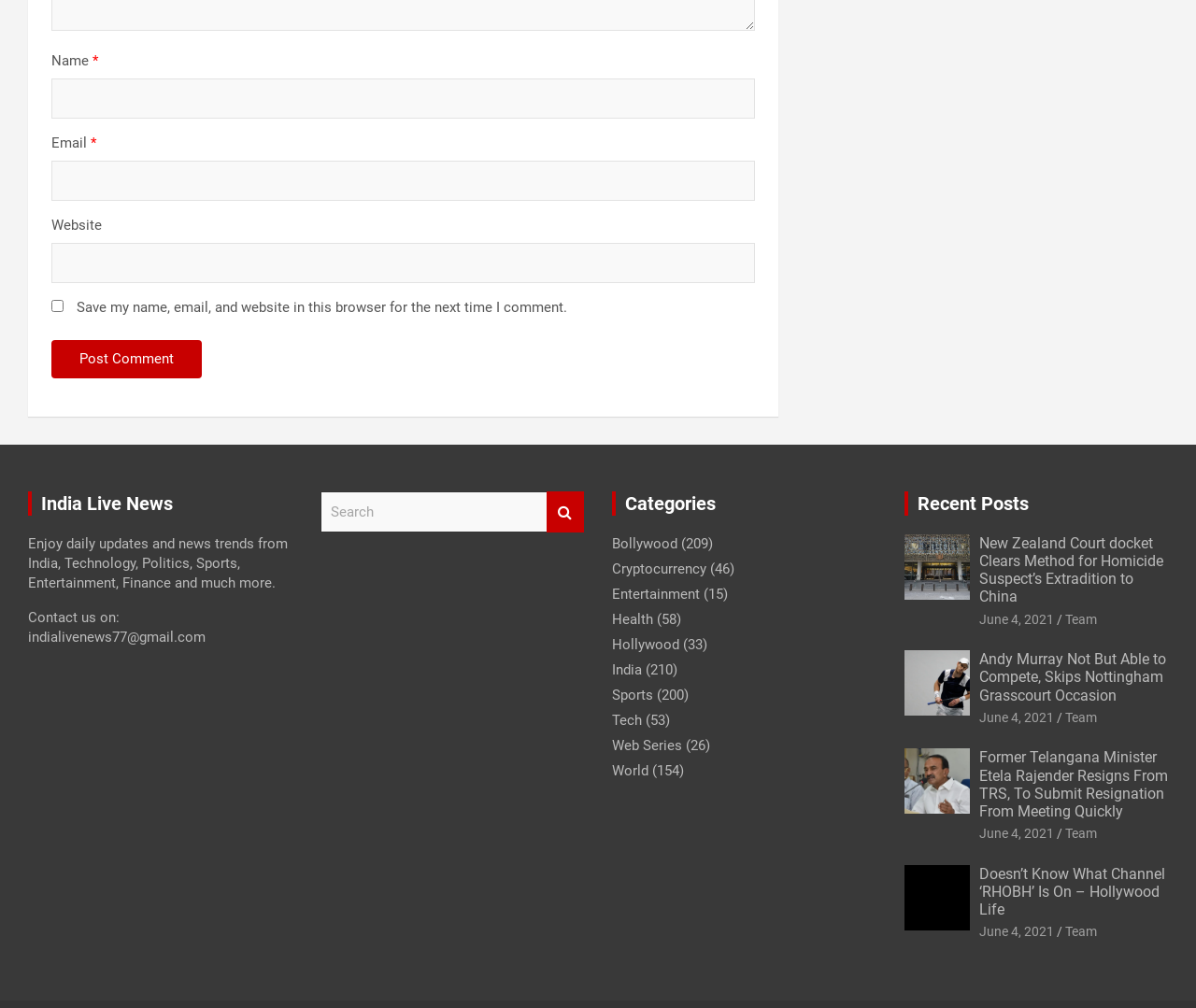Locate the bounding box coordinates of the clickable region to complete the following instruction: "Post a comment."

[0.043, 0.337, 0.169, 0.375]